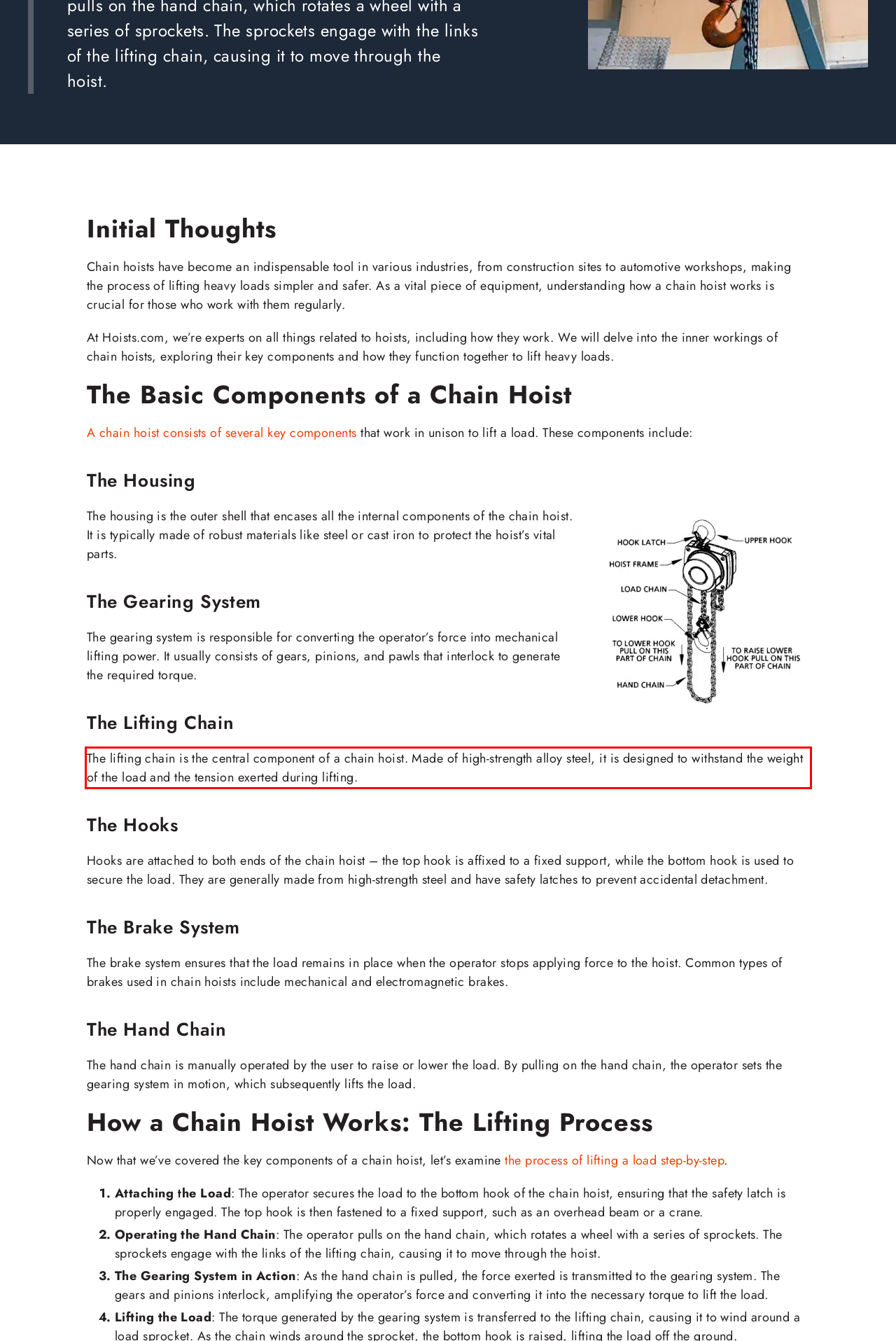Given a webpage screenshot, identify the text inside the red bounding box using OCR and extract it.

The lifting chain is the central component of a chain hoist. Made of high-strength alloy steel, it is designed to withstand the weight of the load and the tension exerted during lifting.